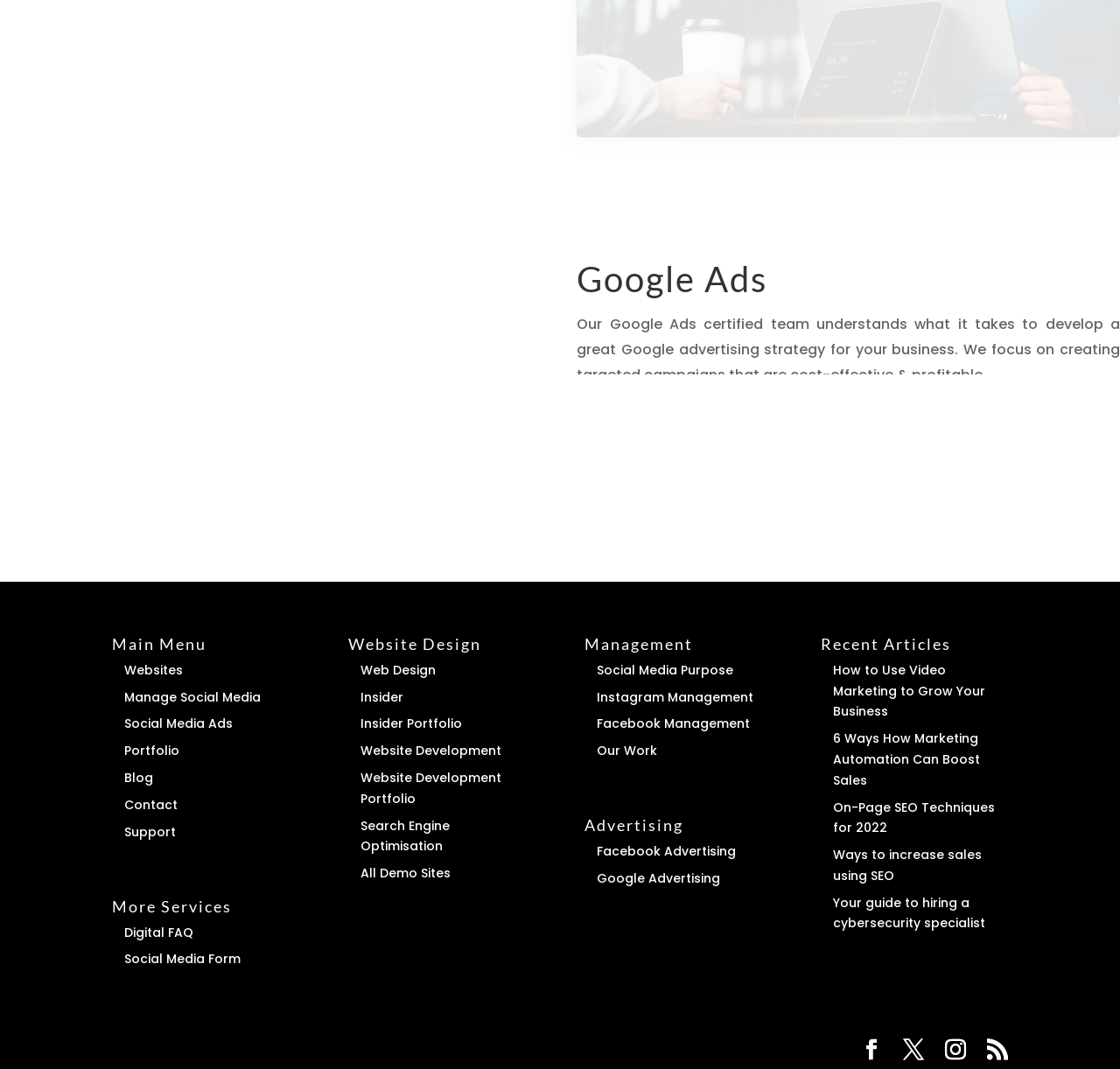Find the bounding box coordinates of the clickable area required to complete the following action: "Click on 'Websites'".

[0.111, 0.618, 0.163, 0.635]